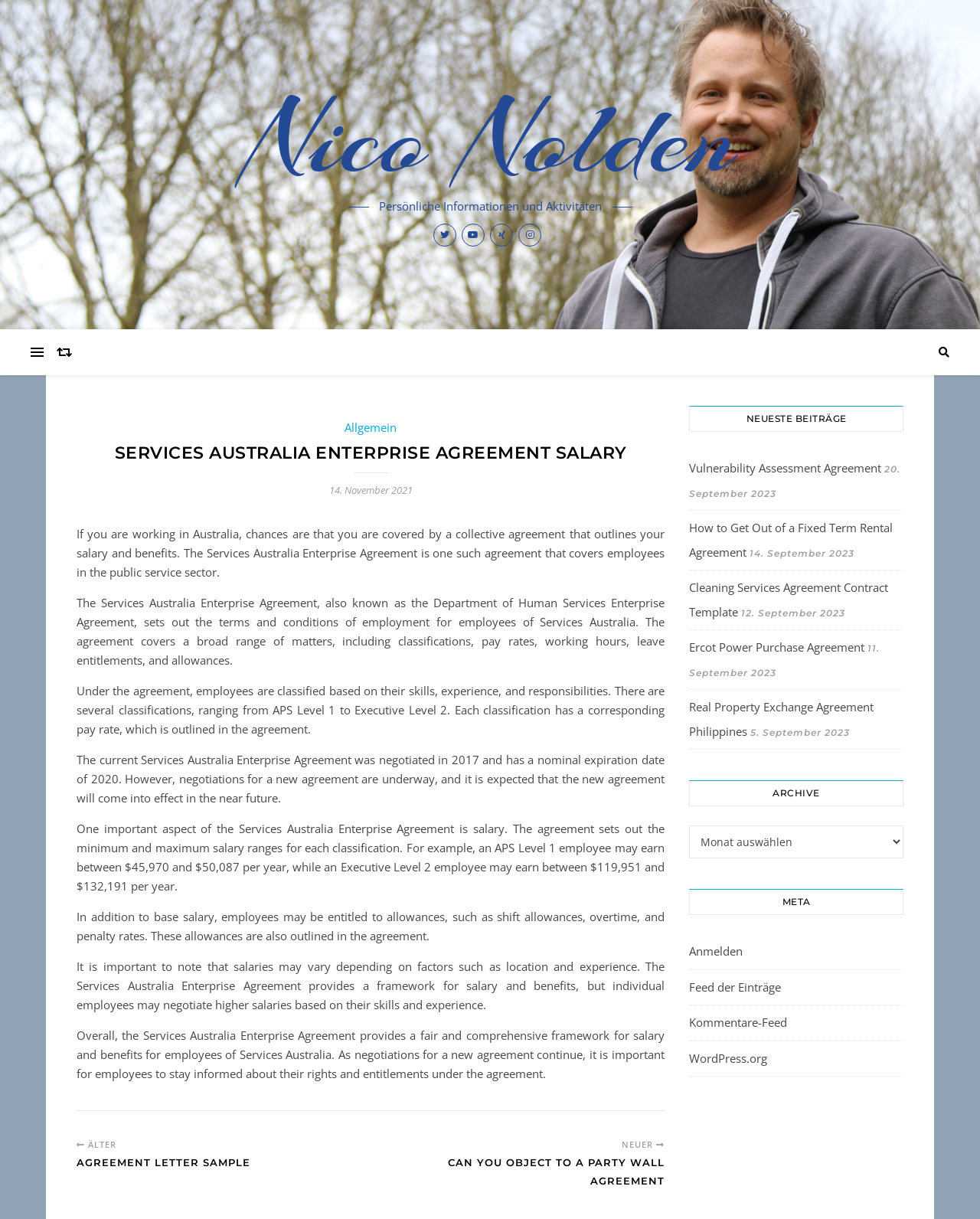Please find the bounding box for the UI component described as follows: "Cleaning Services Agreement Contract Template".

[0.703, 0.476, 0.906, 0.508]